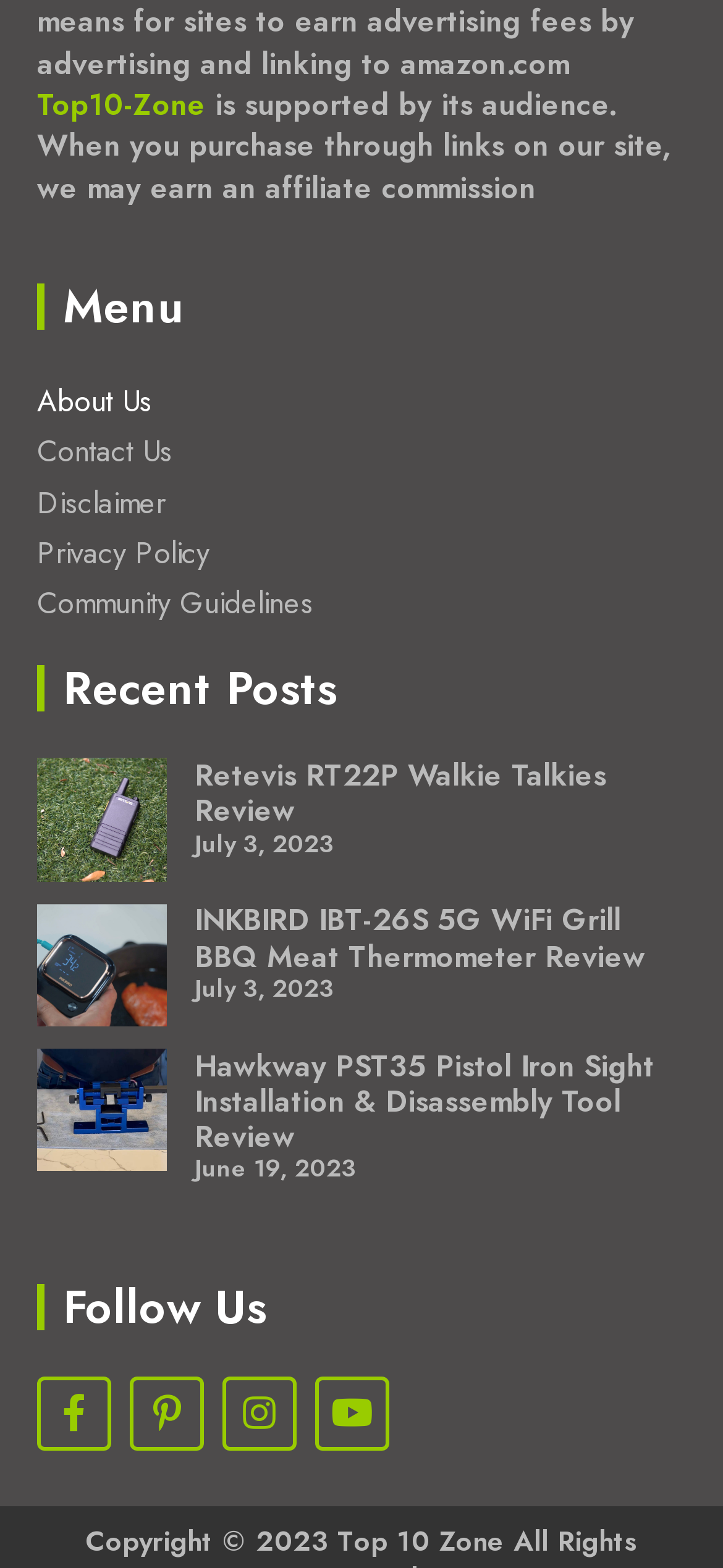Please find the bounding box coordinates of the element that must be clicked to perform the given instruction: "Explore Top 10 Best Gifts for Women". The coordinates should be four float numbers from 0 to 1, i.e., [left, top, right, bottom].

None